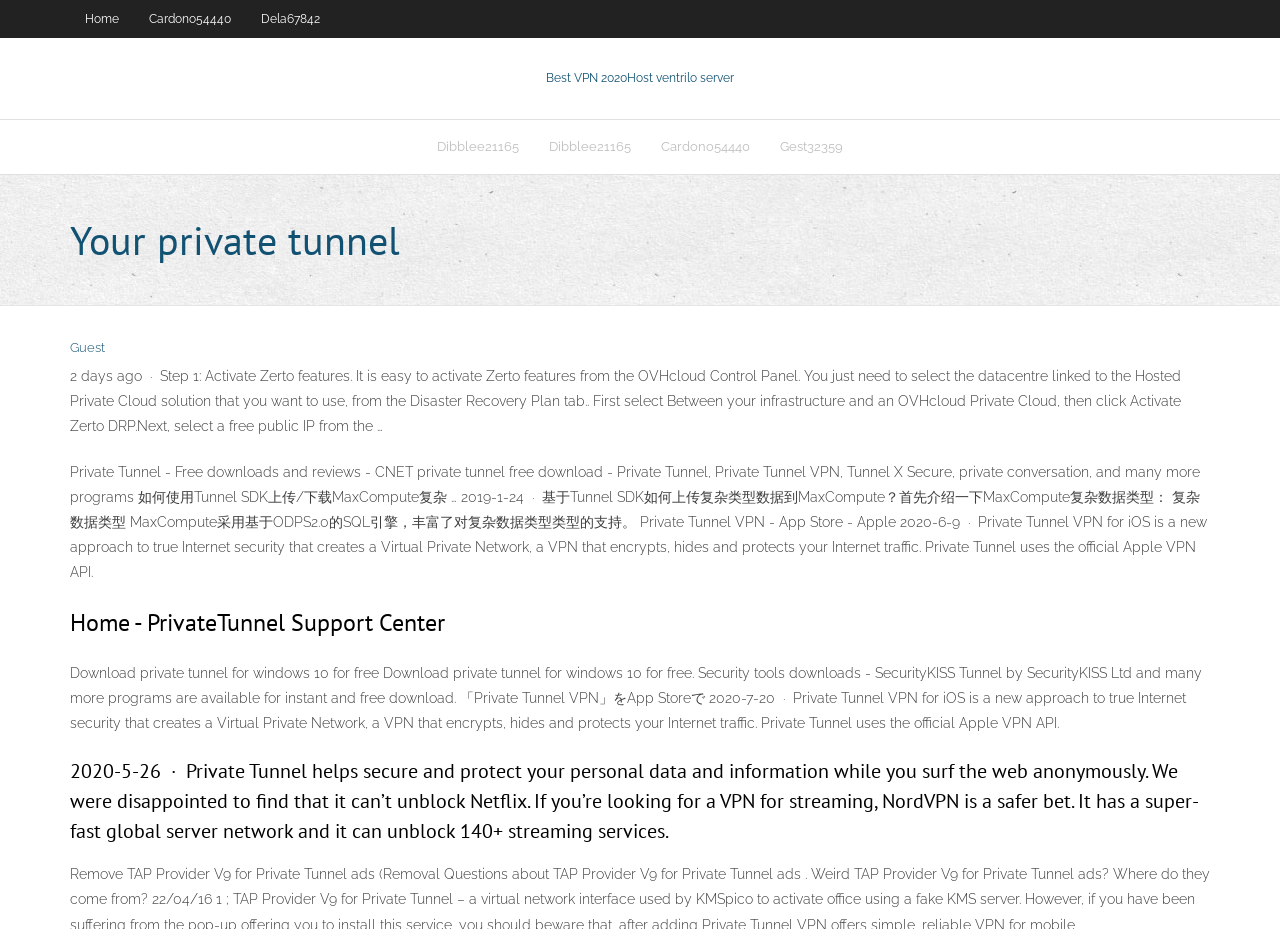Provide your answer to the question using just one word or phrase: What is the main topic of this webpage?

Private Tunnel